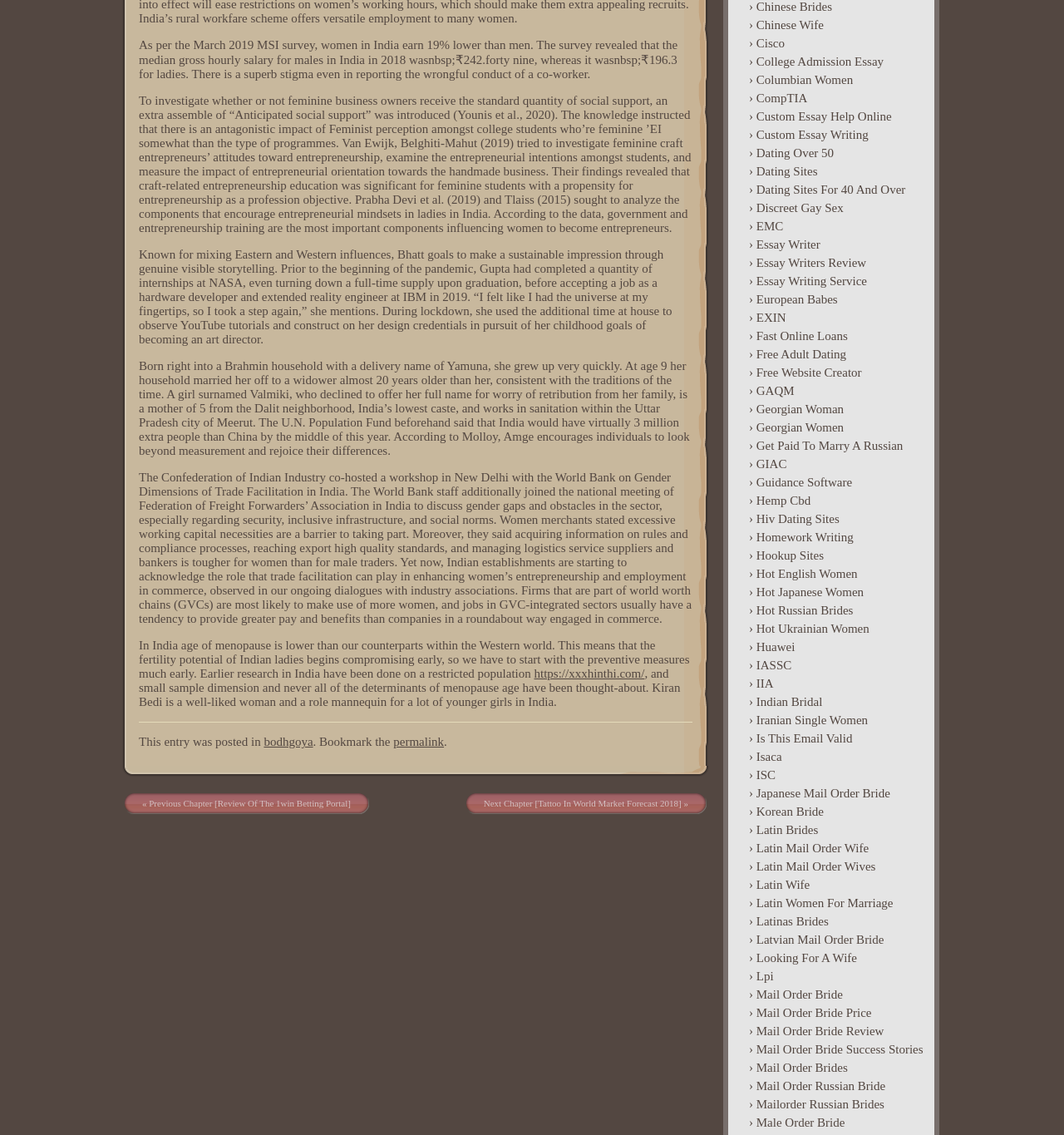Respond to the following question with a brief word or phrase:
What is the role of trade facilitation in enhancing women's entrepreneurship and employment in commerce?

Positive